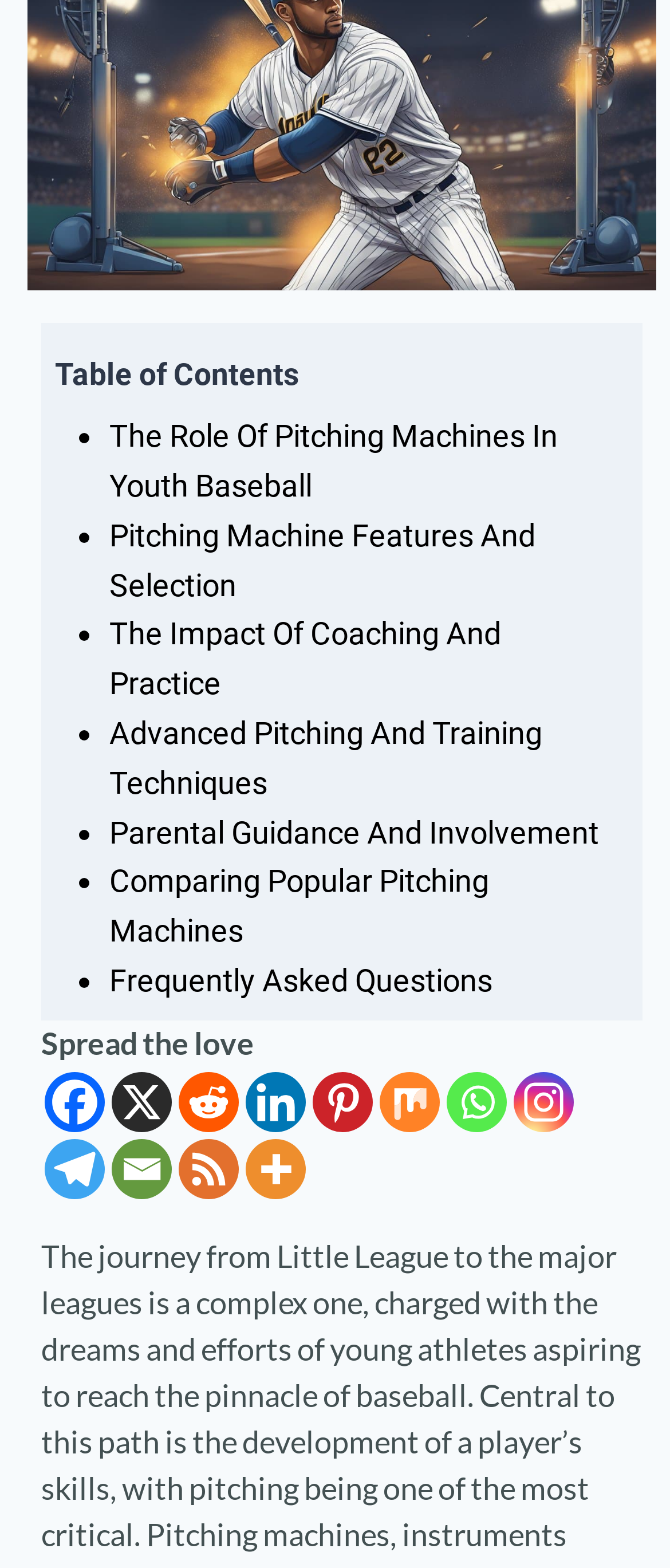Please determine the bounding box coordinates, formatted as (top-left x, top-left y, bottom-right x, bottom-right y), with all values as floating point numbers between 0 and 1. Identify the bounding box of the region described as: aria-label="Facebook" title="Facebook"

[0.067, 0.684, 0.156, 0.722]